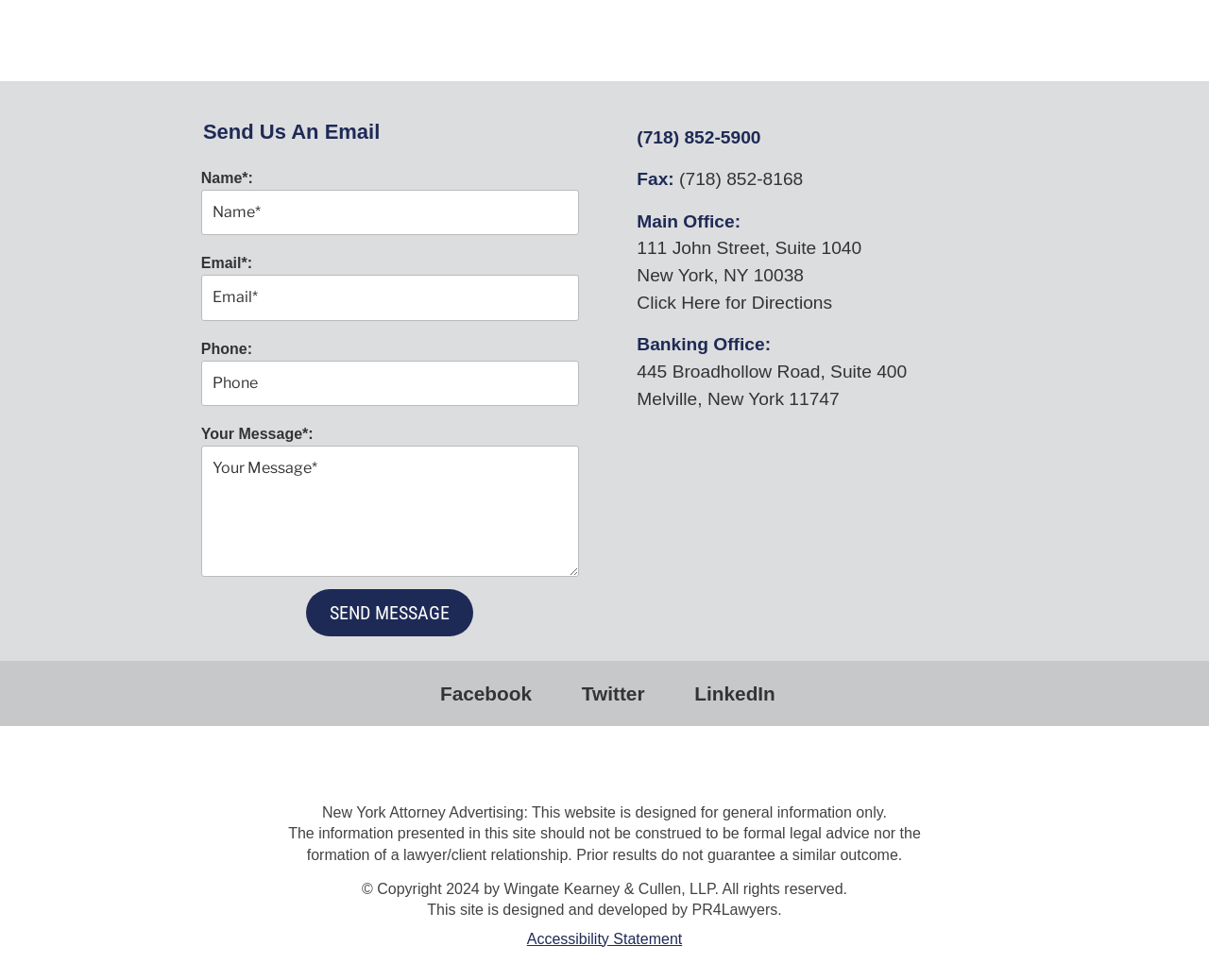What is the purpose of the form on the page?
Refer to the image and answer the question using a single word or phrase.

To send an email